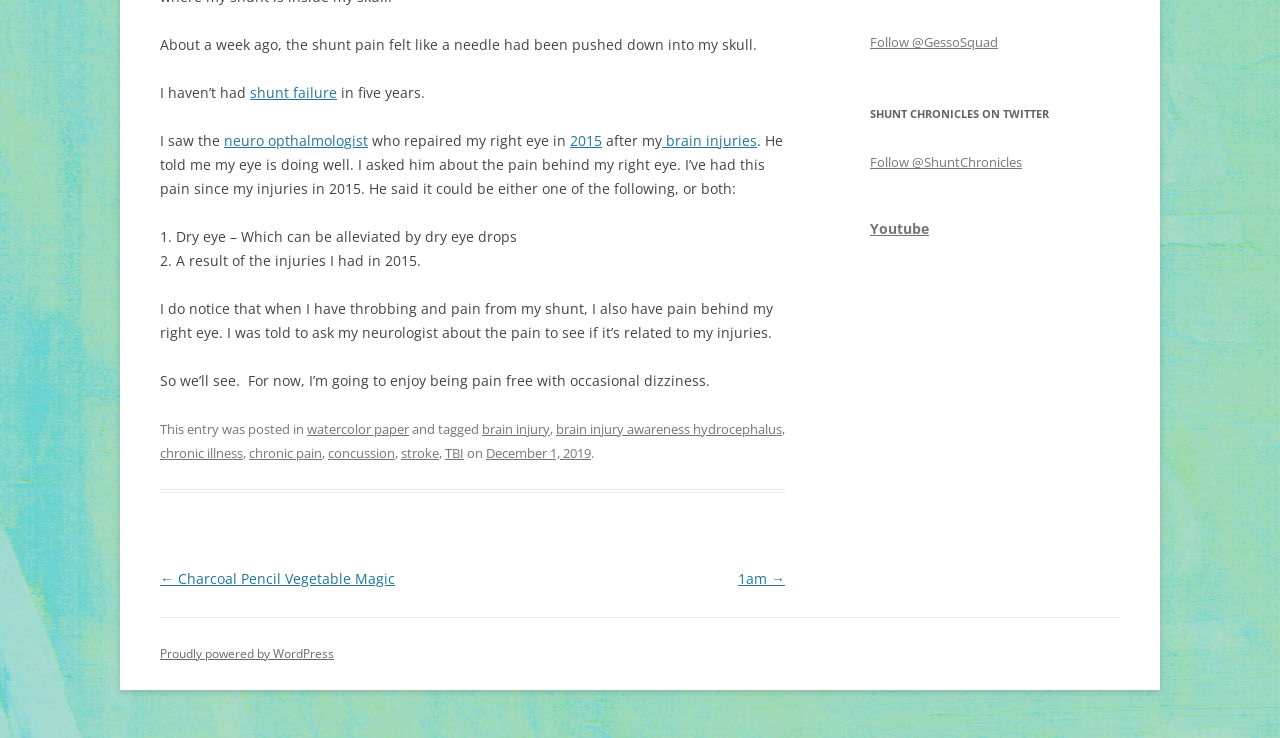Find the bounding box of the web element that fits this description: "December 1, 2019".

[0.38, 0.601, 0.462, 0.626]